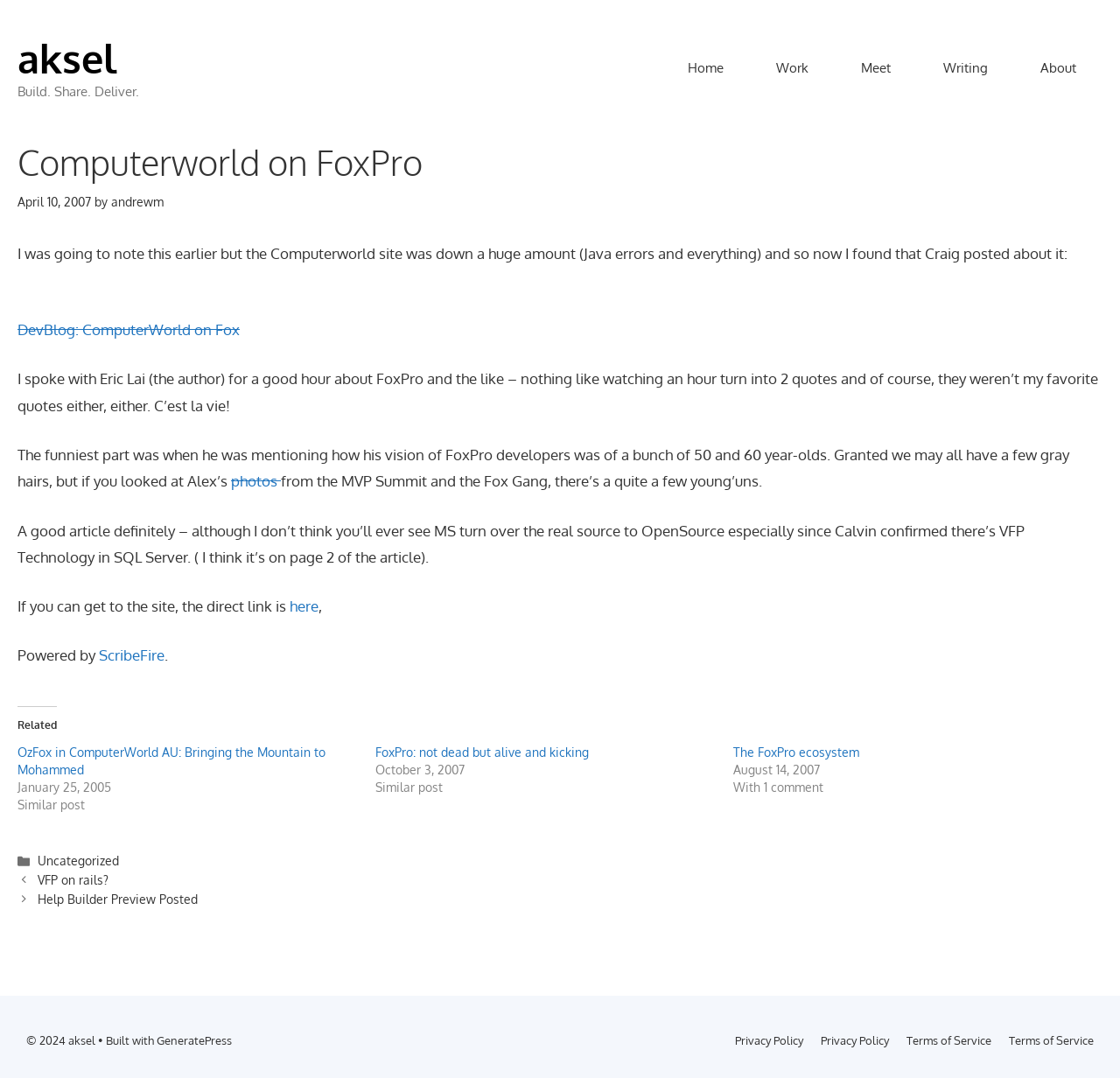What is the date of the article?
Use the information from the screenshot to give a comprehensive response to the question.

The date of the article can be found in the time element with the text 'April 10, 2007'. This element is located below the title of the article and provides information about when the article was published.